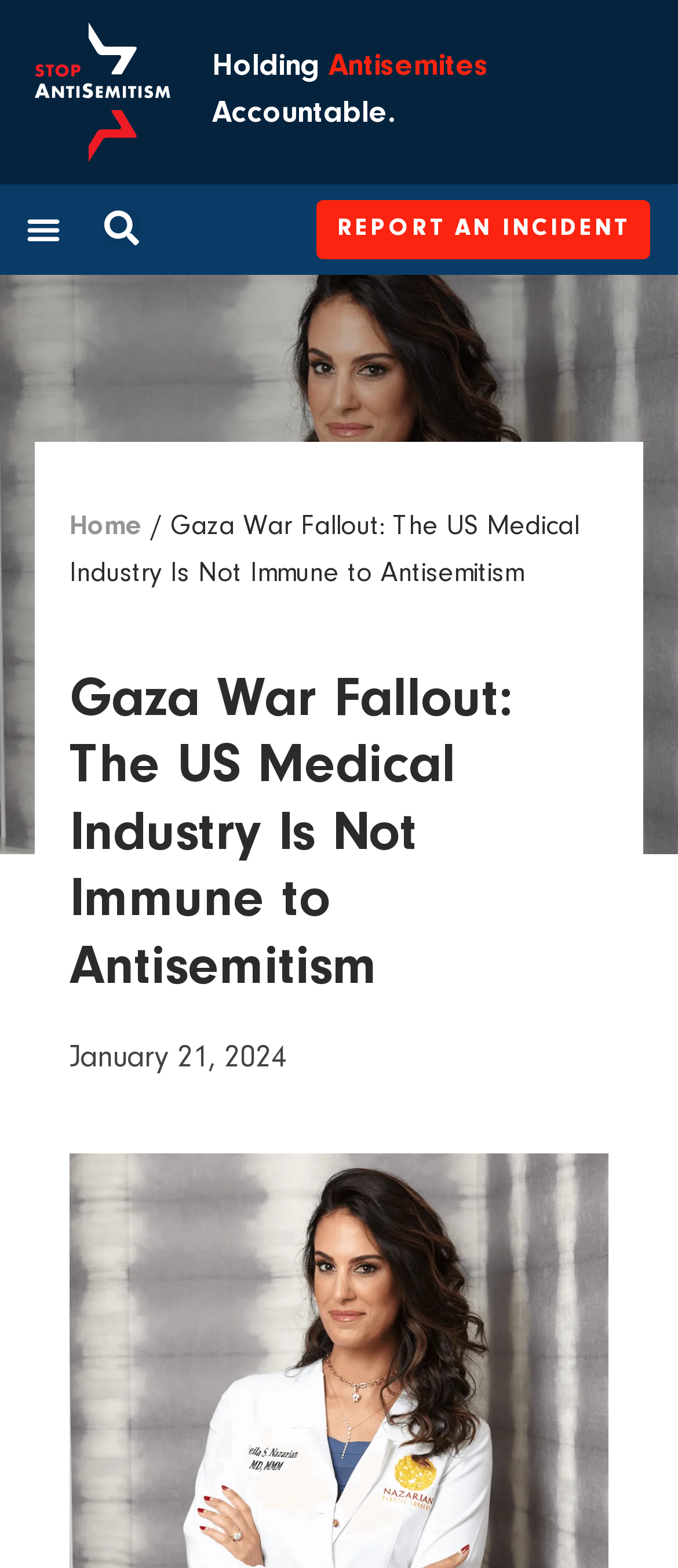Using a single word or phrase, answer the following question: 
Is the menu toggle button expanded?

No